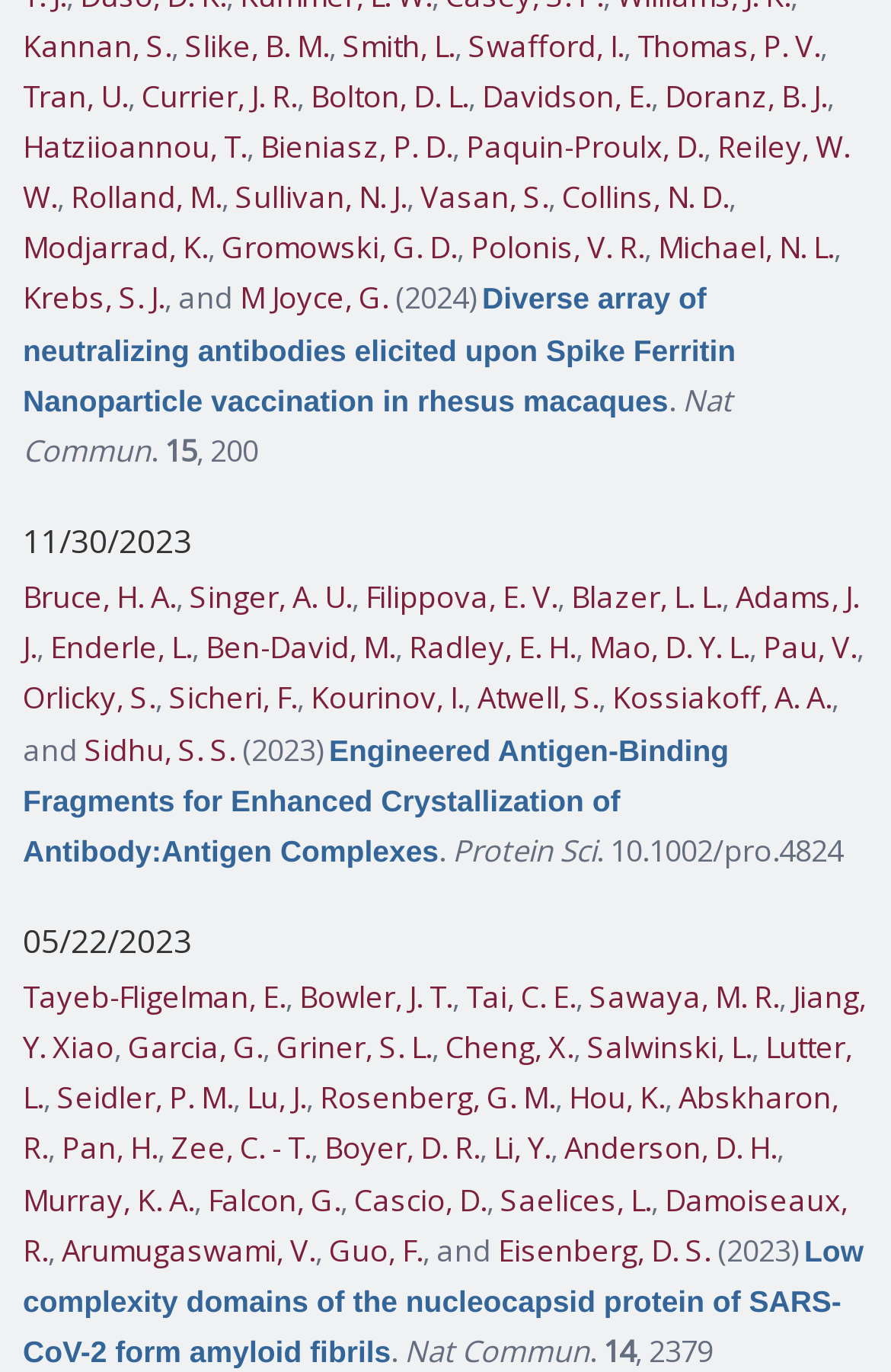Identify the bounding box coordinates of the part that should be clicked to carry out this instruction: "View the article 'Diverse array of neutralizing antibodies elicited upon Spike Ferritin Nanoparticle vaccination in rhesus macaques'".

[0.026, 0.202, 0.826, 0.306]